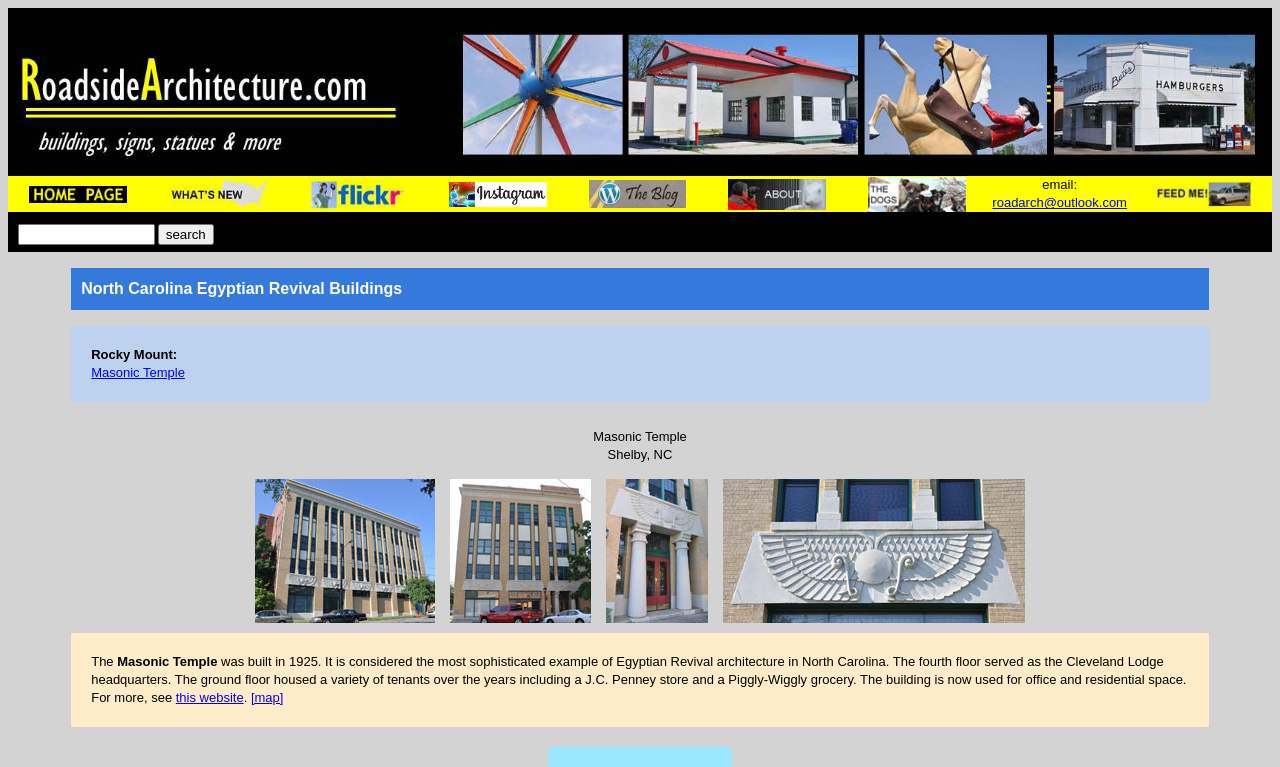Show the bounding box coordinates of the element that should be clicked to complete the task: "click the first building image".

[0.006, 0.01, 0.994, 0.23]